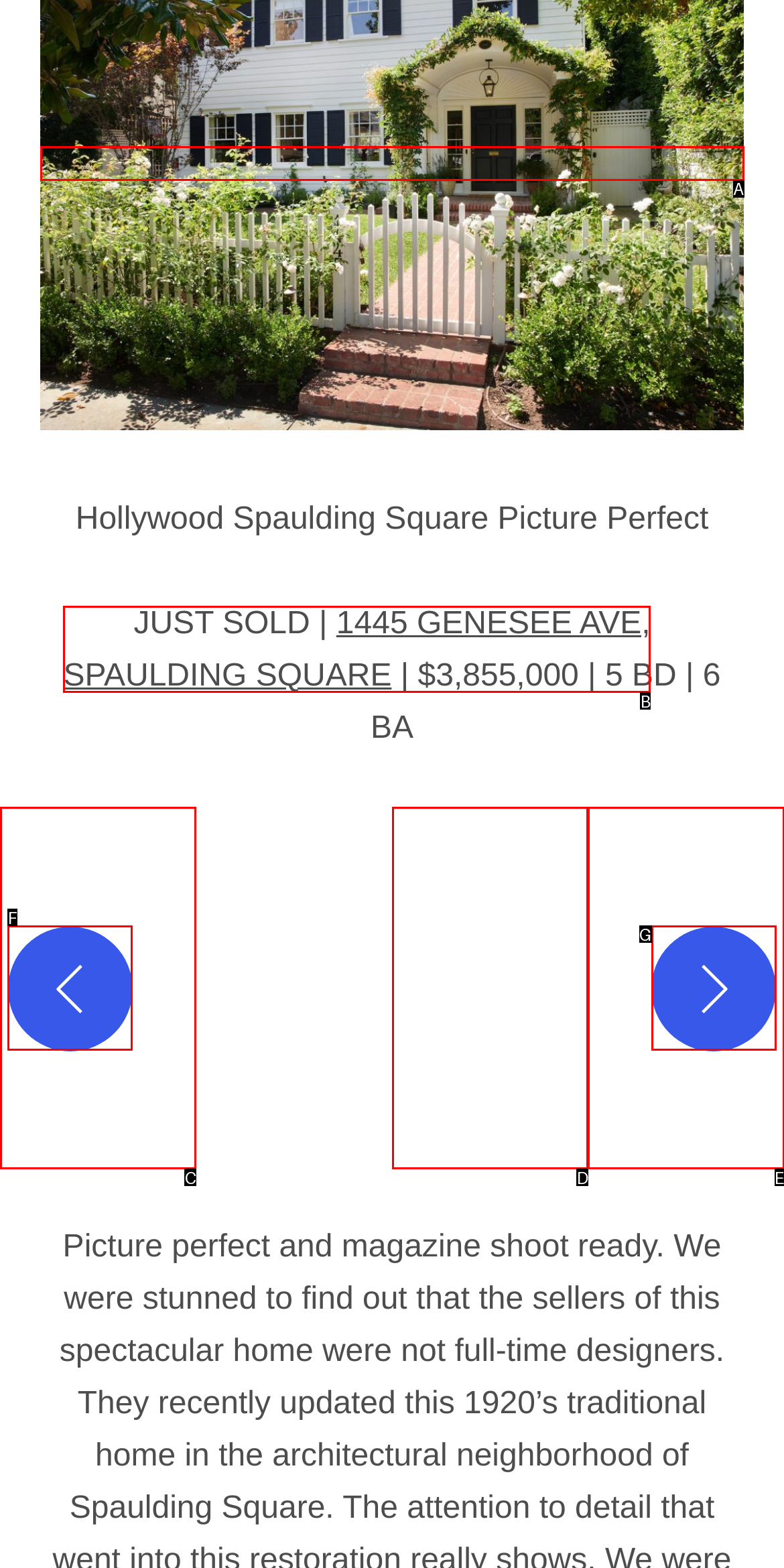Based on the given description: GENESEE AVE, SPAULDING SQUARE, identify the correct option and provide the corresponding letter from the given choices directly.

B